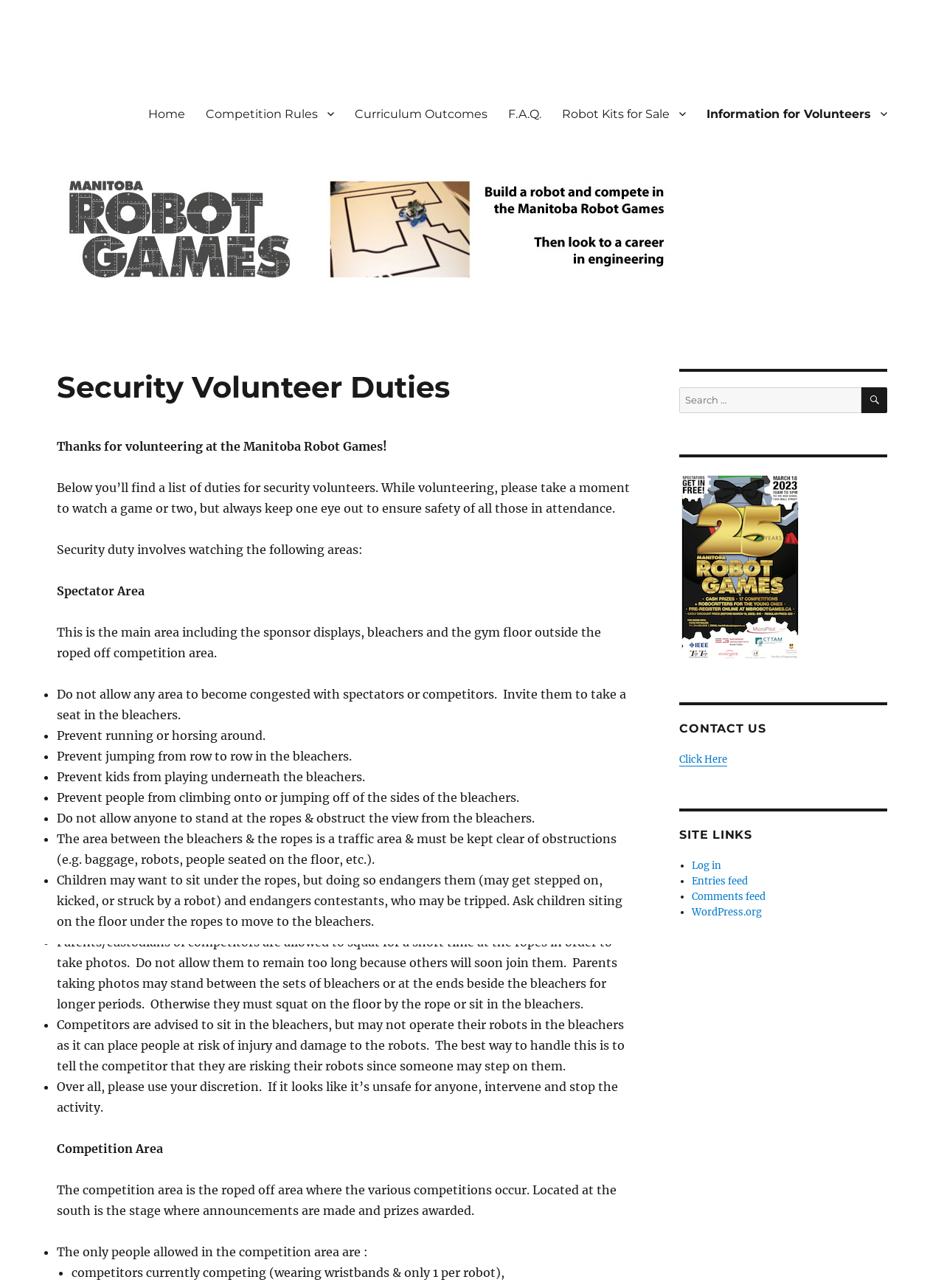Analyze the image and provide a detailed answer to the question: What areas do security volunteers need to watch?

The webpage lists two areas that security volunteers need to watch: the Spectator Area, which includes the sponsor displays, bleachers, and gym floor outside the roped off competition area, and the Competition Area, which is the roped off area where the competitions occur.